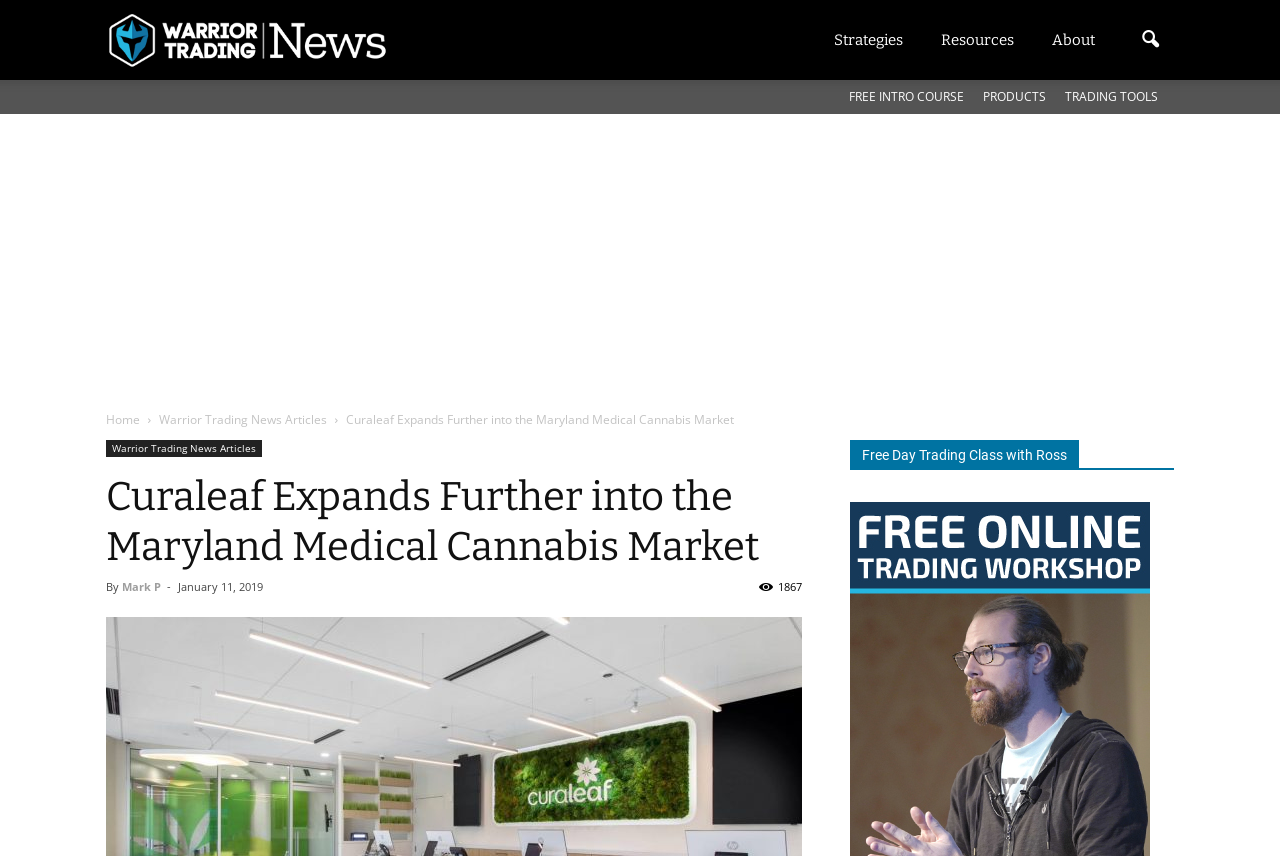Determine the coordinates of the bounding box for the clickable area needed to execute this instruction: "Click the FREE INTRO COURSE link".

[0.663, 0.103, 0.753, 0.123]